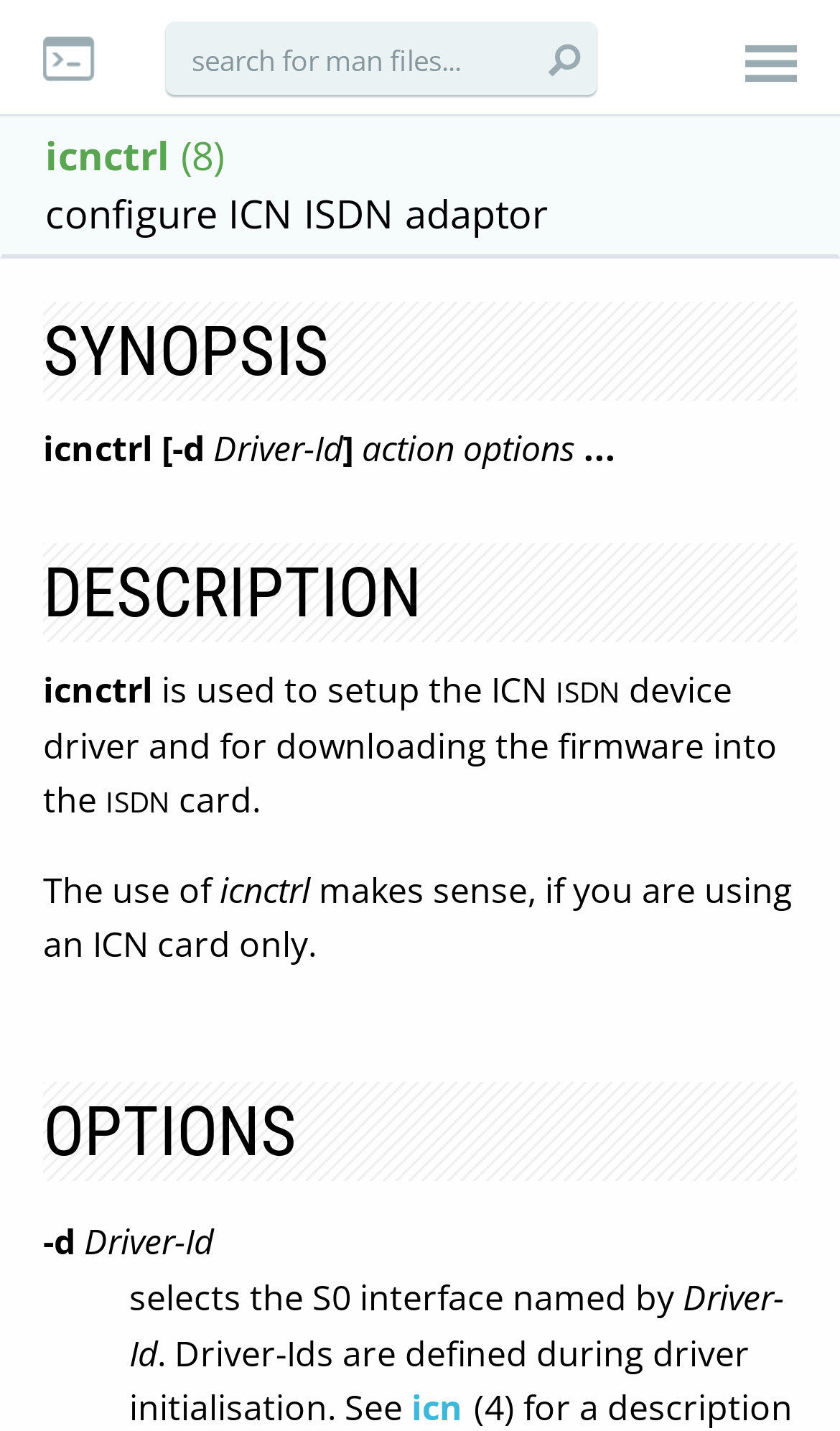Given the element description September 2, 2015, specify the bounding box coordinates of the corresponding UI element in the format (top-left x, top-left y, bottom-right x, bottom-right y). All values must be between 0 and 1.

None